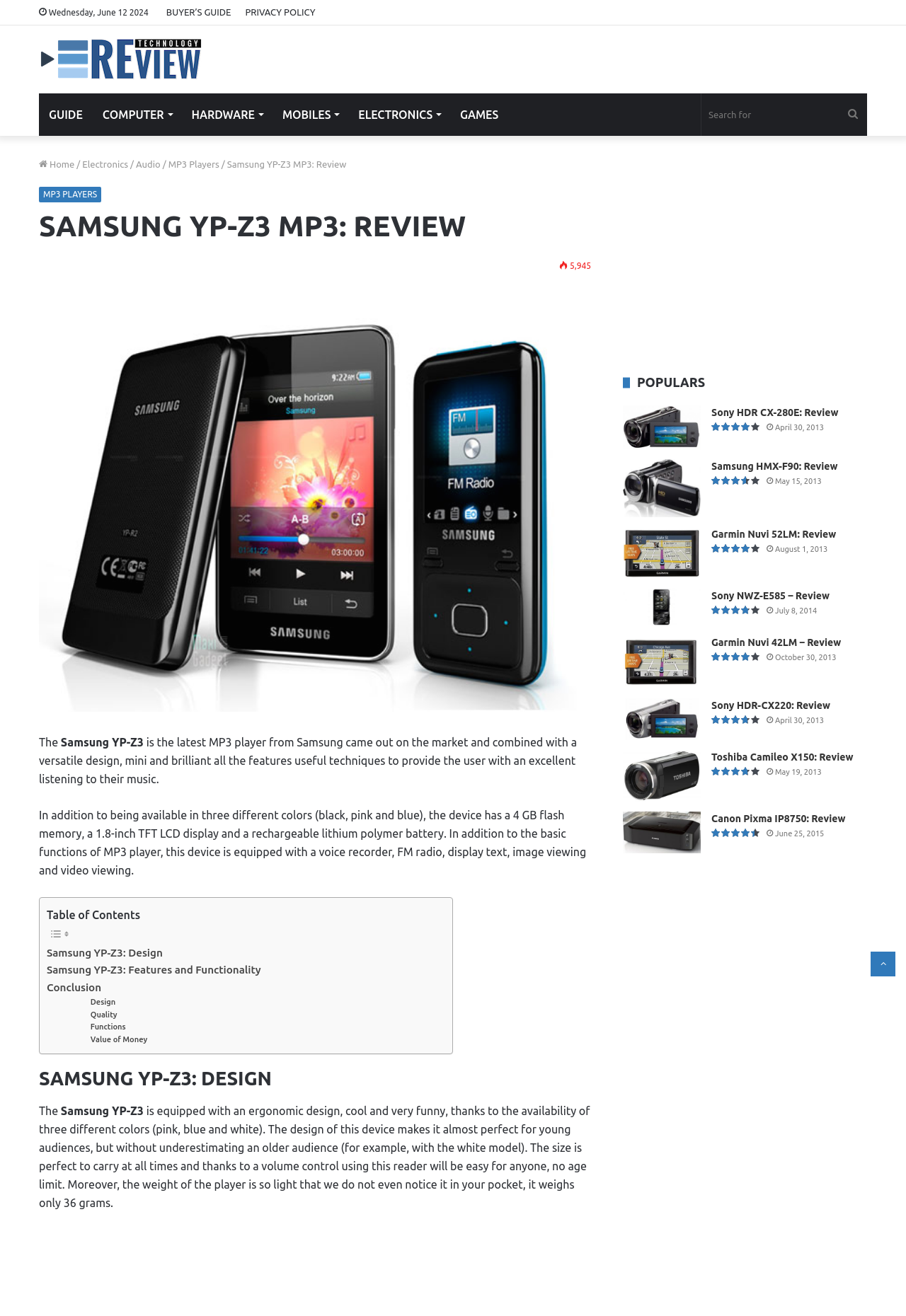Use the details in the image to answer the question thoroughly: 
What is the size of the TFT LCD display of the Samsung YP-Z3?

The webpage mentions that the Samsung YP-Z3 has a 1.8-inch TFT LCD display, which is one of its features.